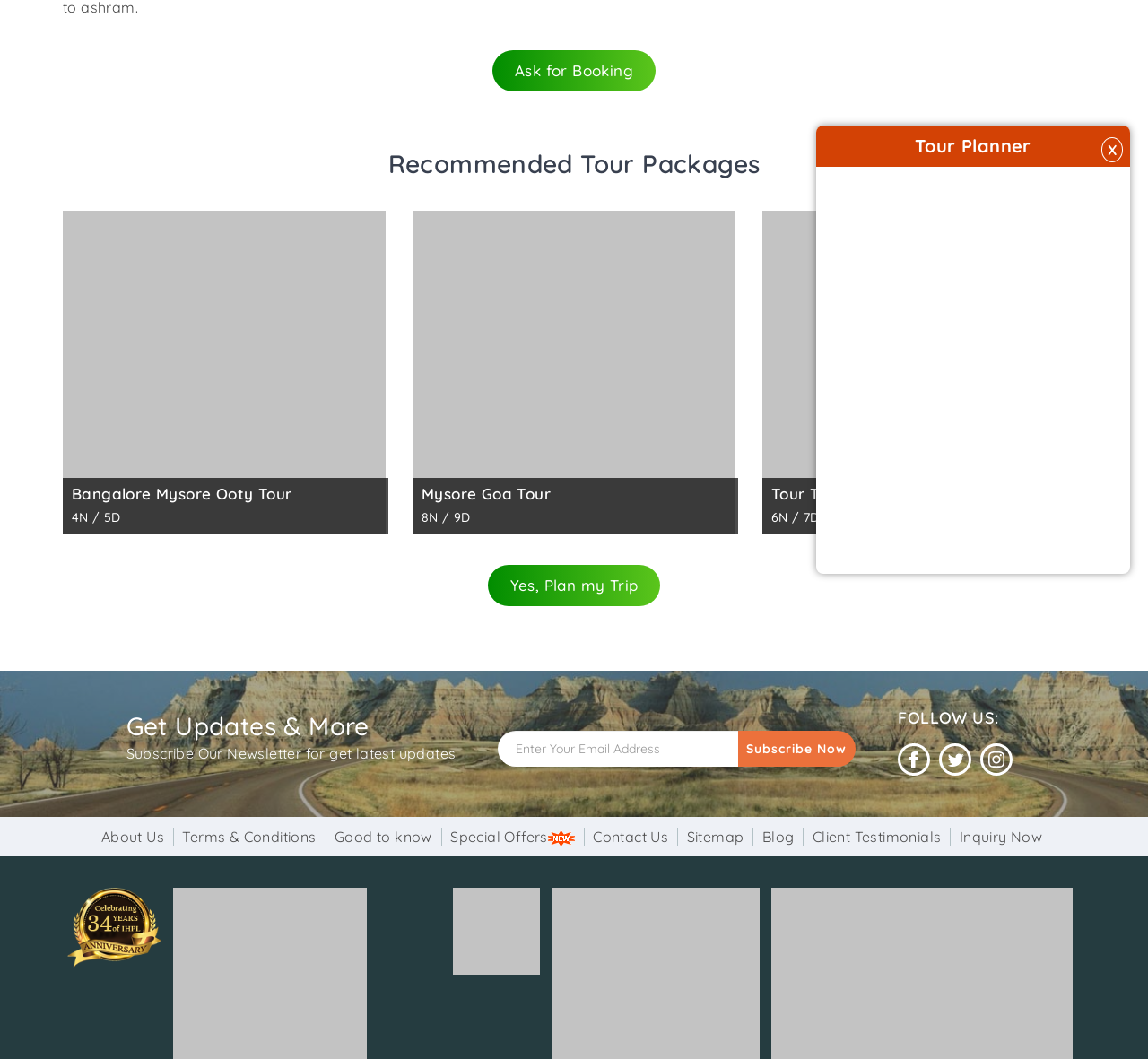Can you pinpoint the bounding box coordinates for the clickable element required for this instruction: "Follow on Facebook"? The coordinates should be four float numbers between 0 and 1, i.e., [left, top, right, bottom].

[0.782, 0.698, 0.81, 0.738]